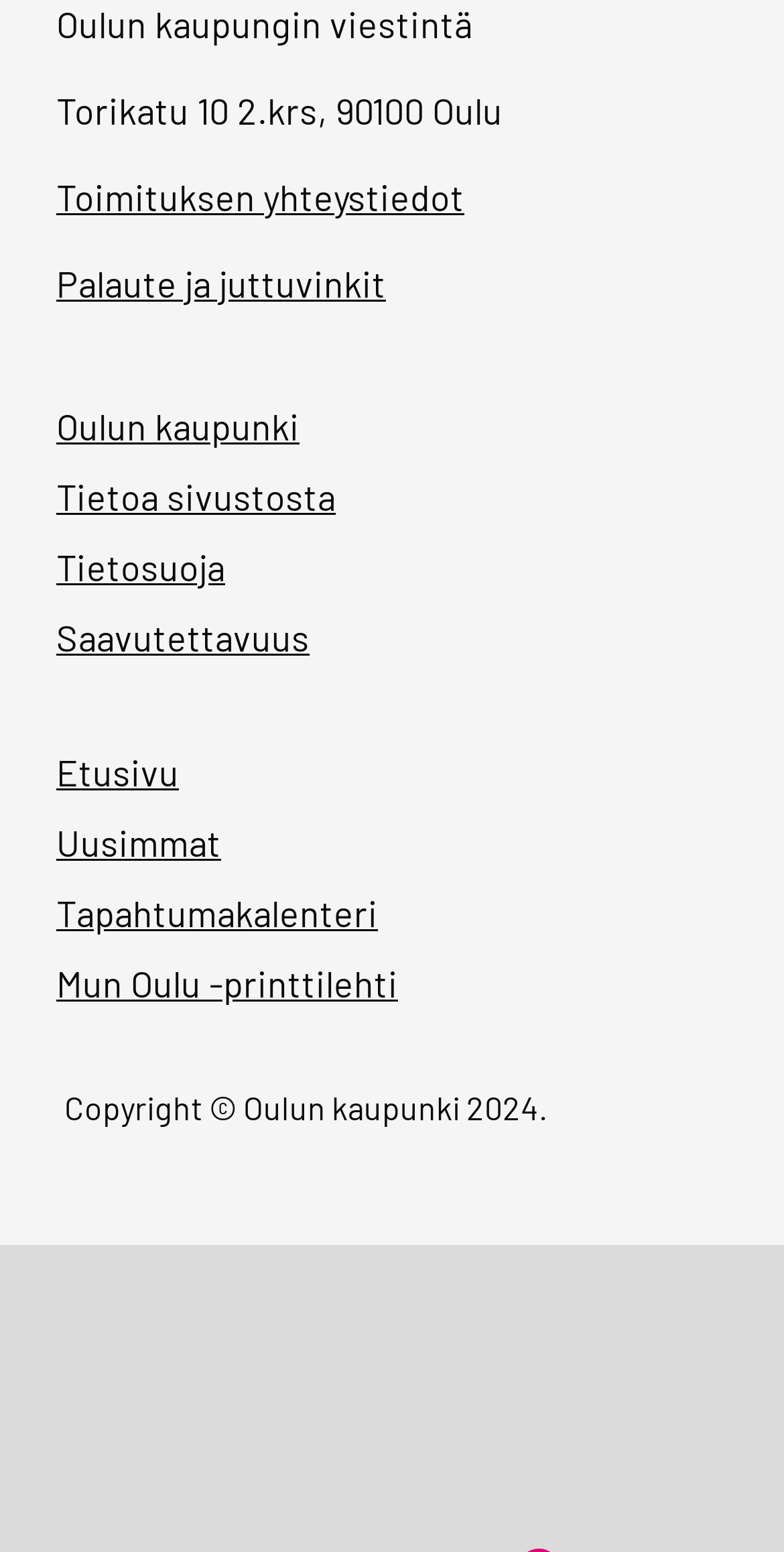What is the name of the city's publication?
Using the image, answer in one word or phrase.

Mun Oulu